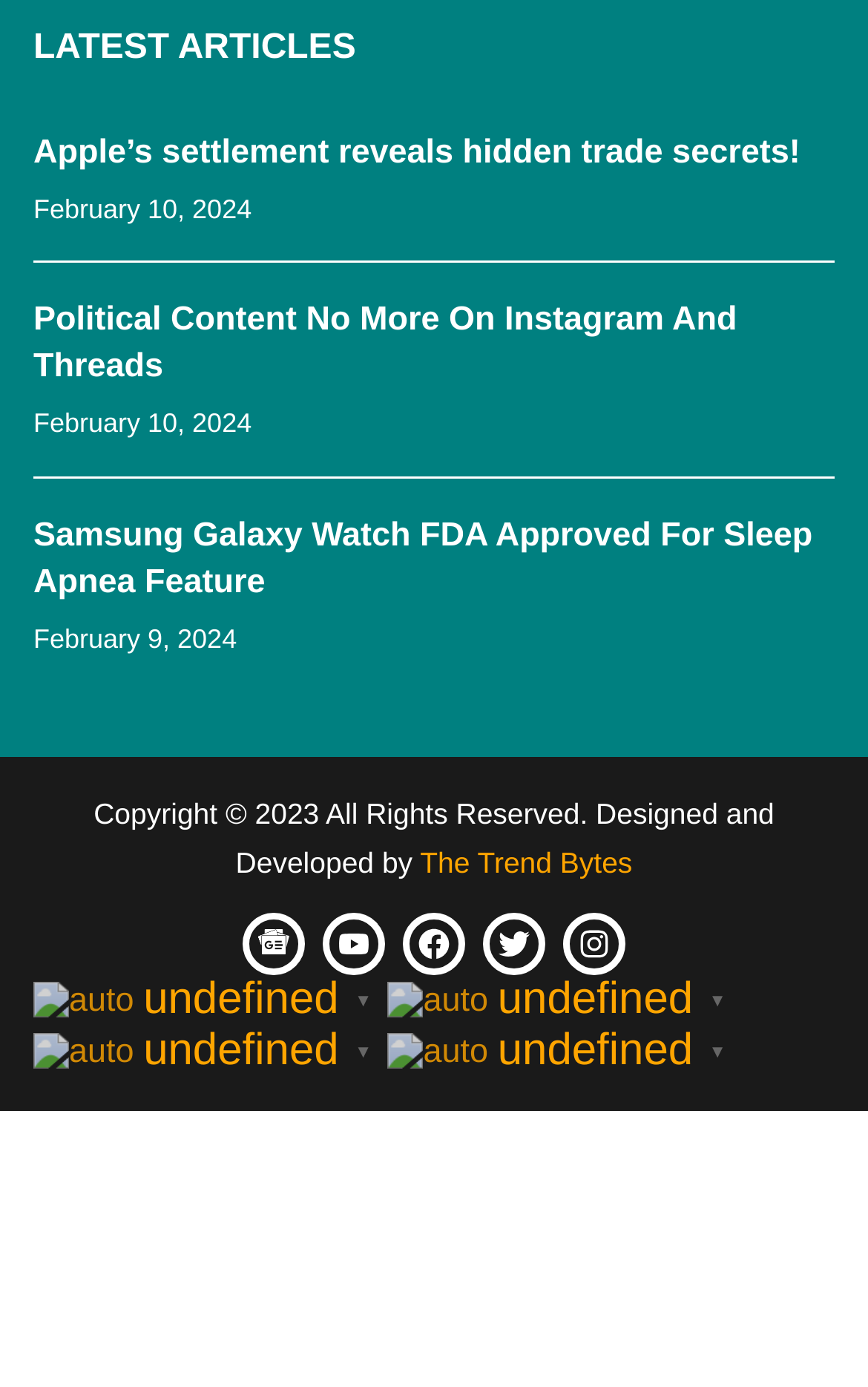Could you specify the bounding box coordinates for the clickable section to complete the following instruction: "Visit the Facebook page"?

[0.464, 0.657, 0.536, 0.702]